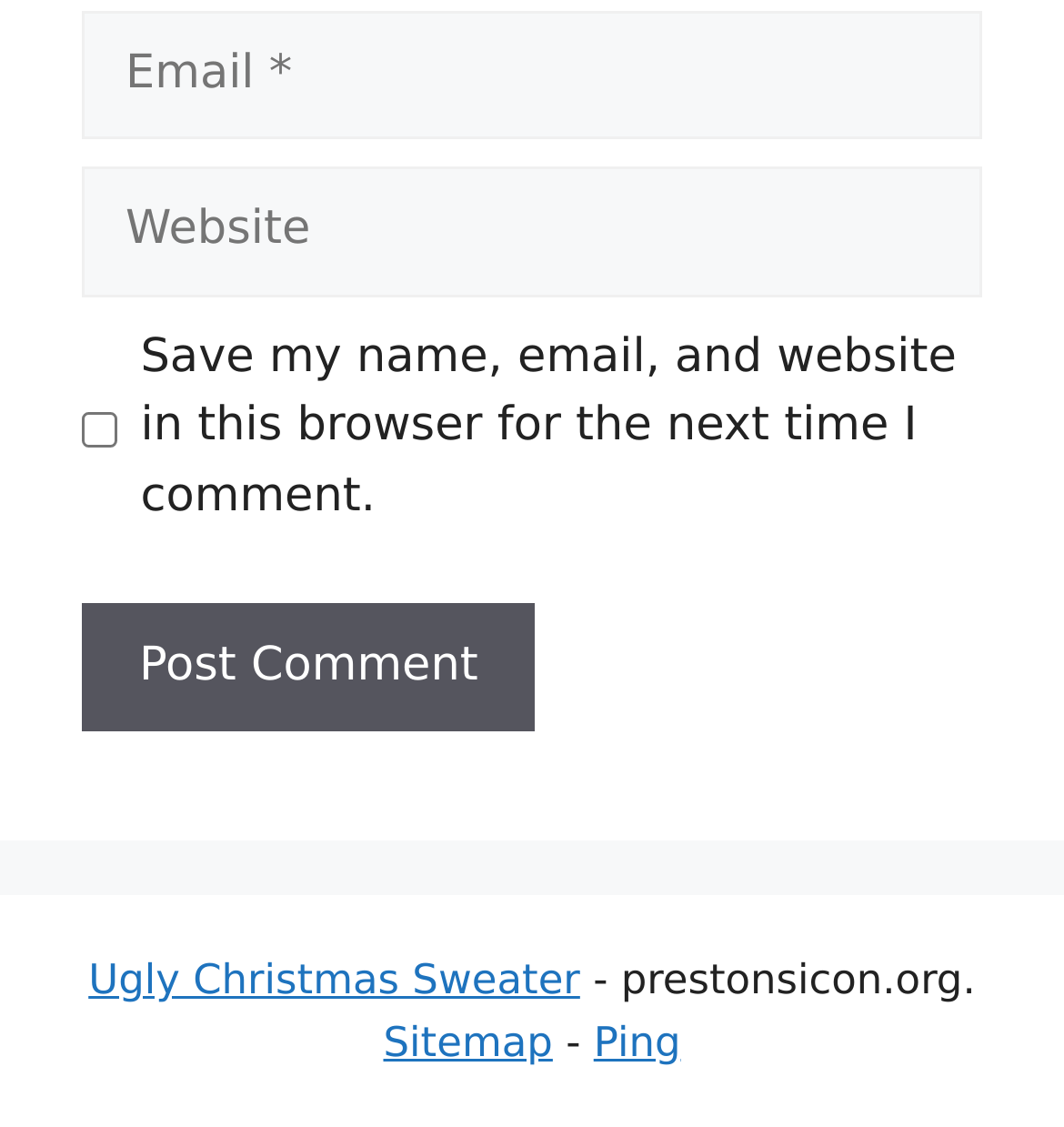Bounding box coordinates are to be given in the format (top-left x, top-left y, bottom-right x, bottom-right y). All values must be floating point numbers between 0 and 1. Provide the bounding box coordinate for the UI element described as: name="submit" value="Post Comment"

[0.077, 0.535, 0.503, 0.65]